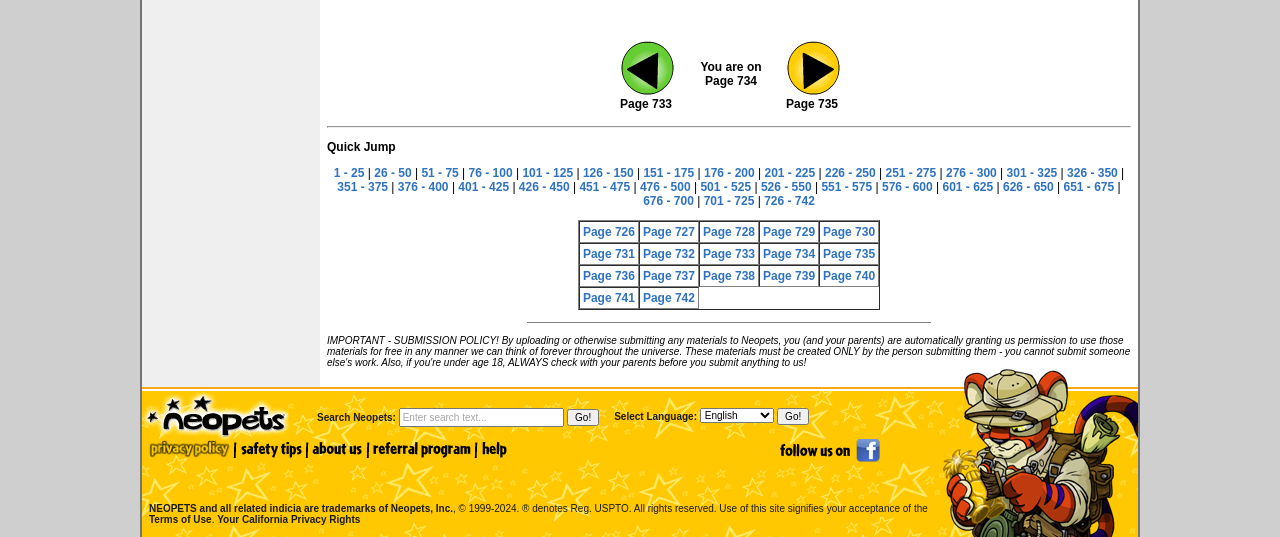Specify the bounding box coordinates of the region I need to click to perform the following instruction: "Jump to 101 - 125". The coordinates must be four float numbers in the range of 0 to 1, i.e., [left, top, right, bottom].

[0.408, 0.309, 0.448, 0.335]